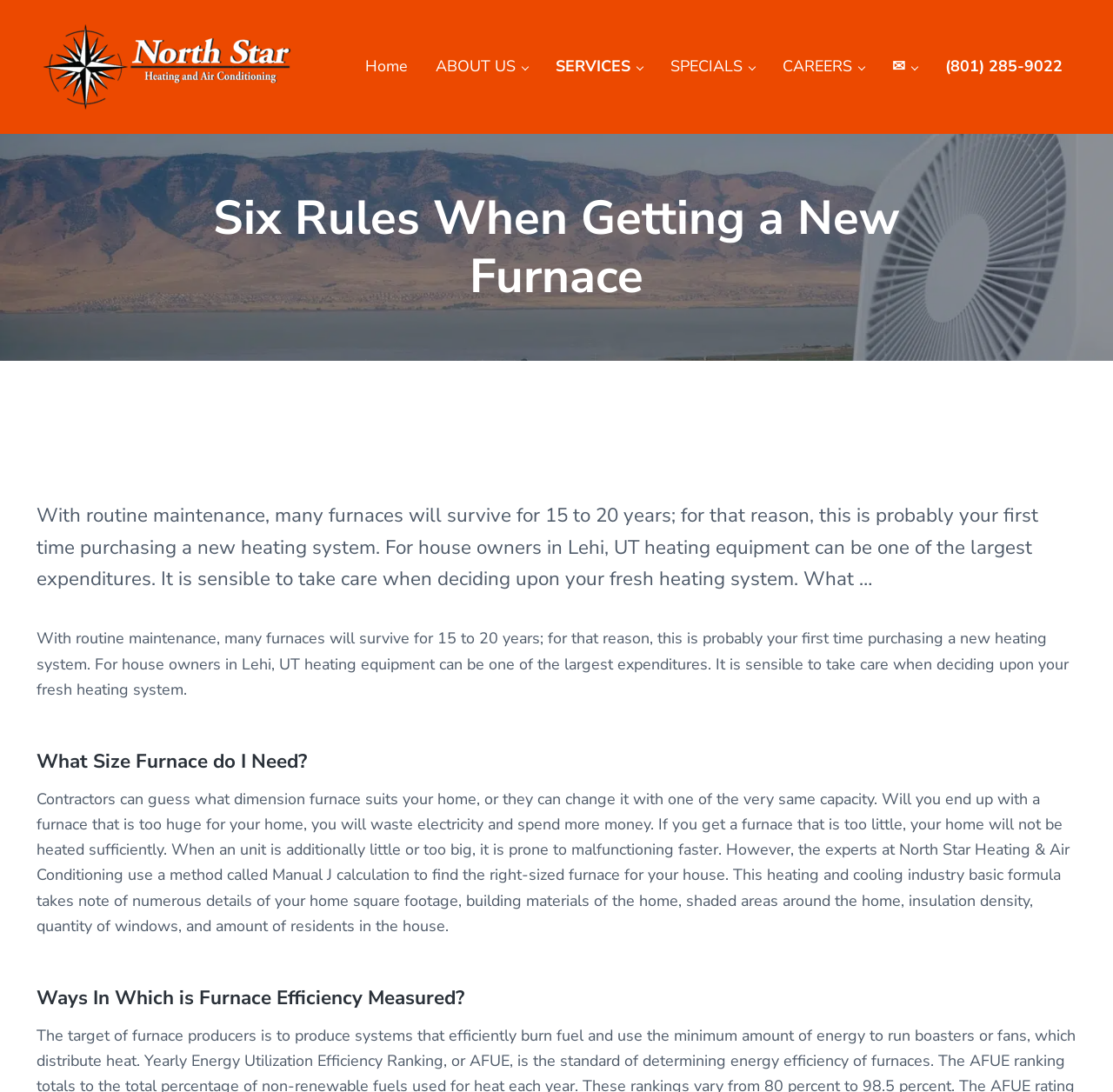Please find the bounding box for the UI element described by: "SPECIALS".

[0.59, 0.04, 0.691, 0.083]